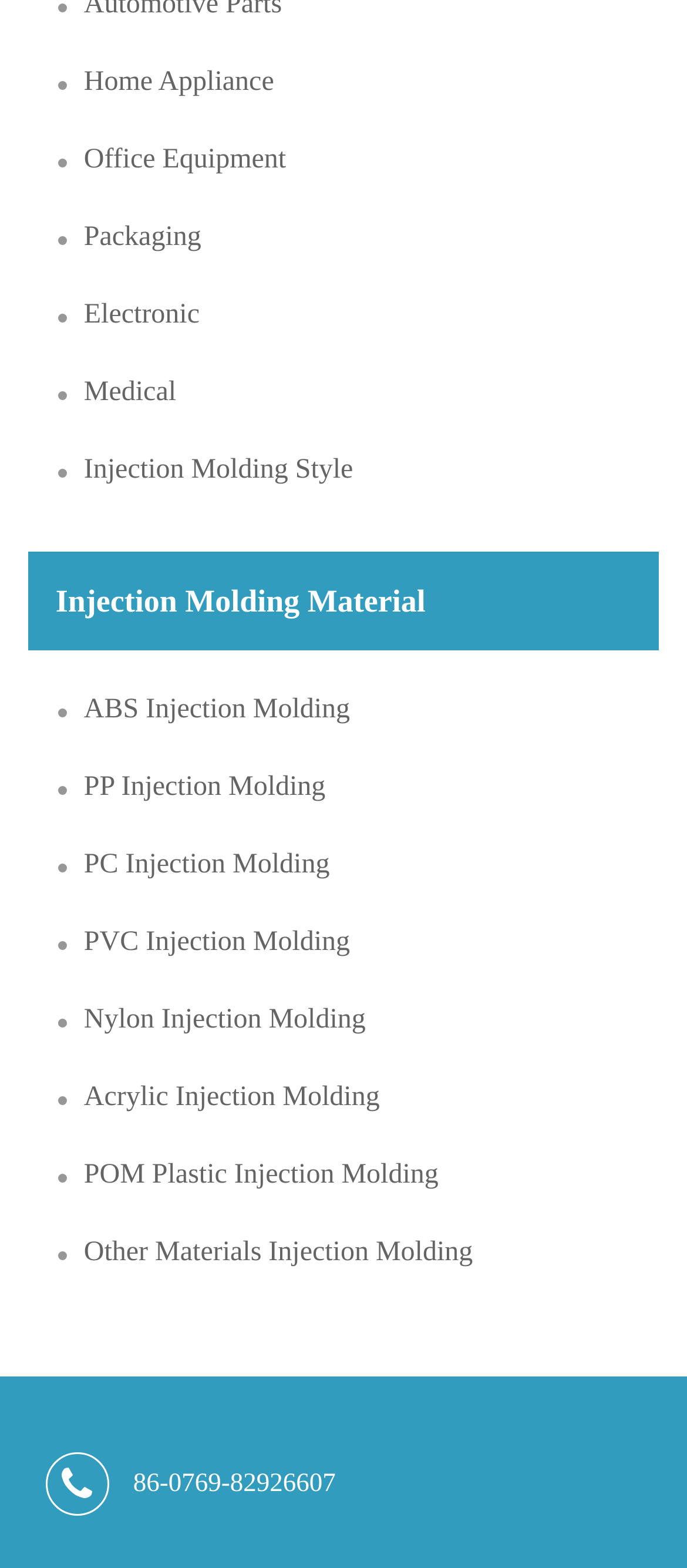How many categories are listed on the webpage?
Look at the screenshot and give a one-word or phrase answer.

7